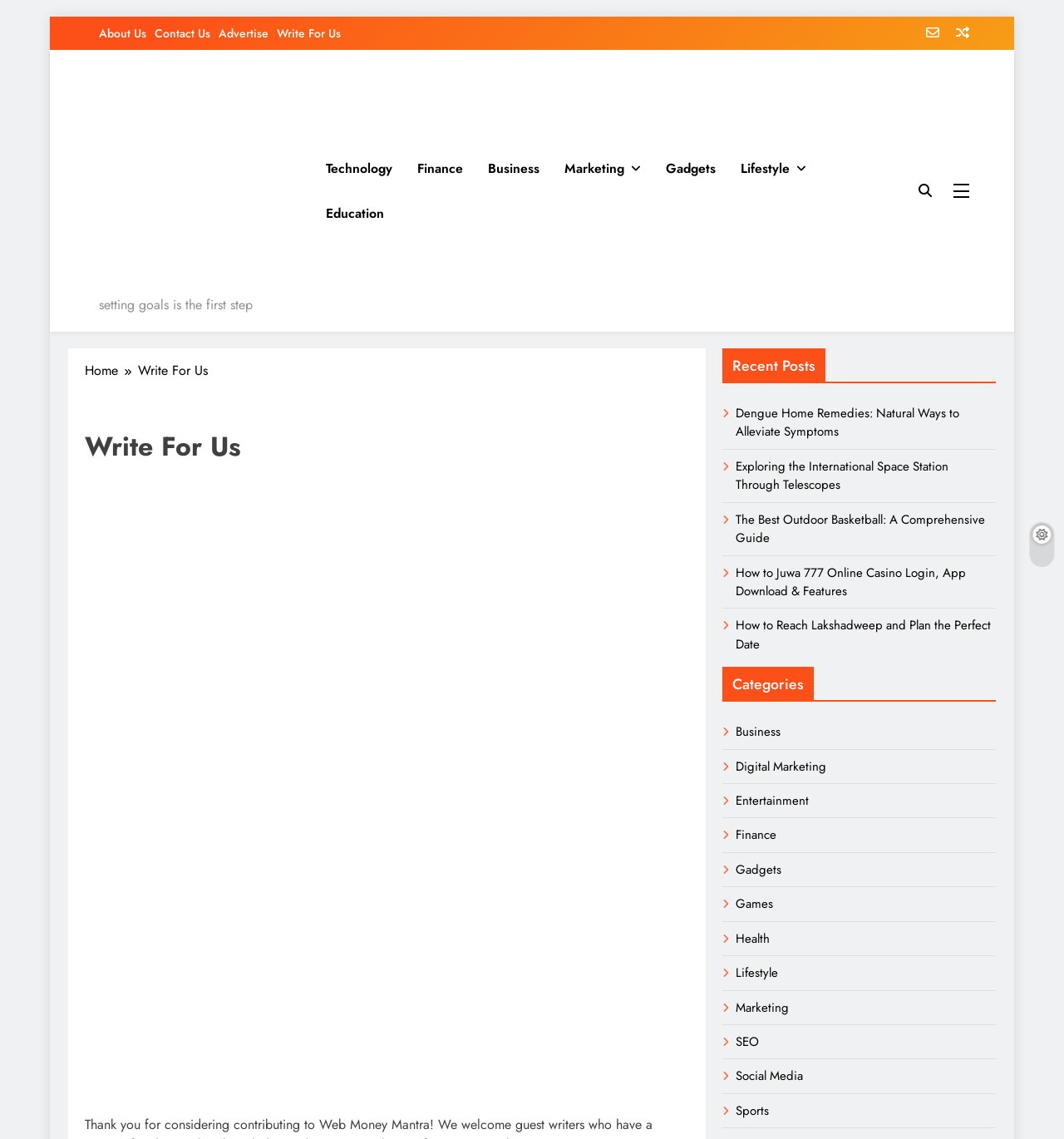Specify the bounding box coordinates of the area to click in order to follow the given instruction: "Click on the 'Write For Us' link."

[0.26, 0.022, 0.32, 0.036]